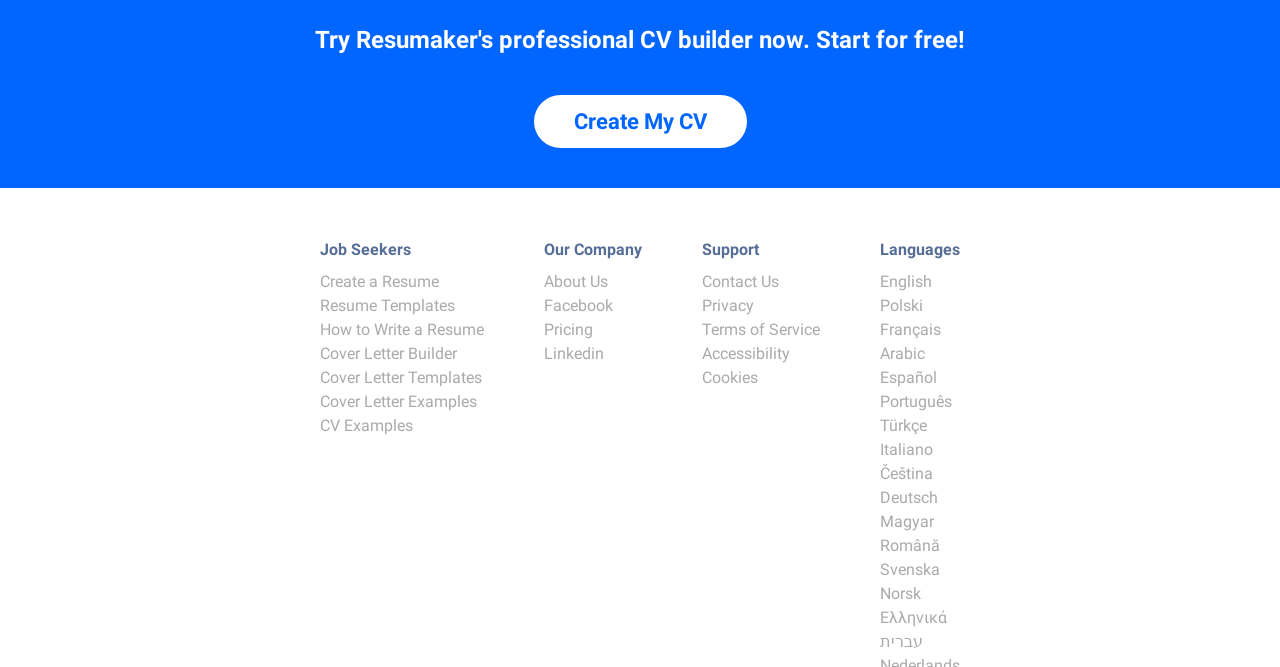Provide the bounding box for the UI element matching this description: "How to Write a Resume".

[0.25, 0.48, 0.378, 0.508]